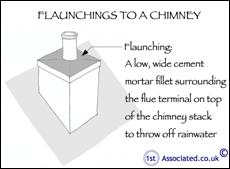Give a concise answer using one word or a phrase to the following question:
Why is proper chimney maintenance important?

Prevent moisture damage